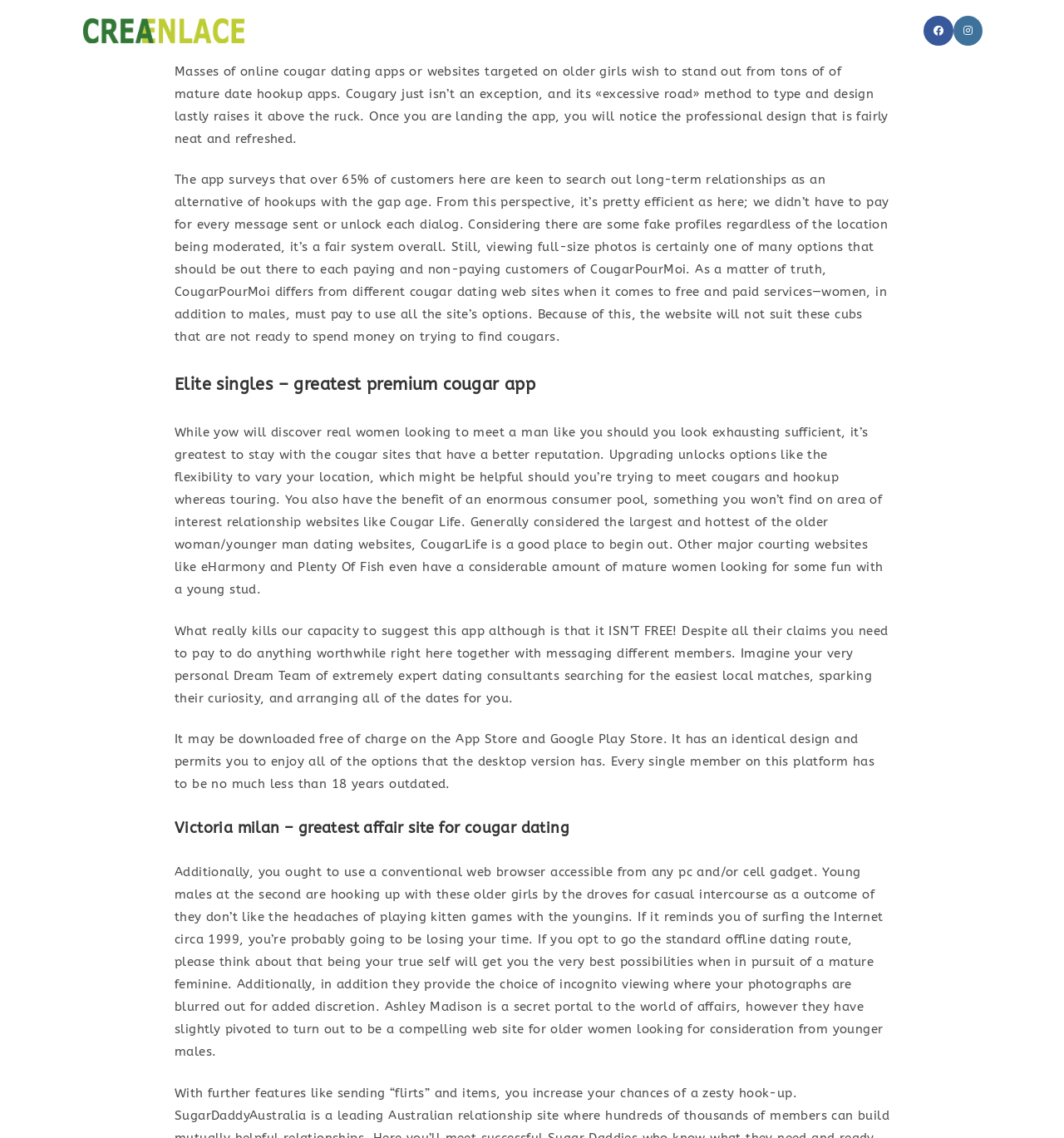Please determine the bounding box coordinates of the element's region to click for the following instruction: "Click on the Elite singles link".

[0.148, 0.328, 0.852, 0.348]